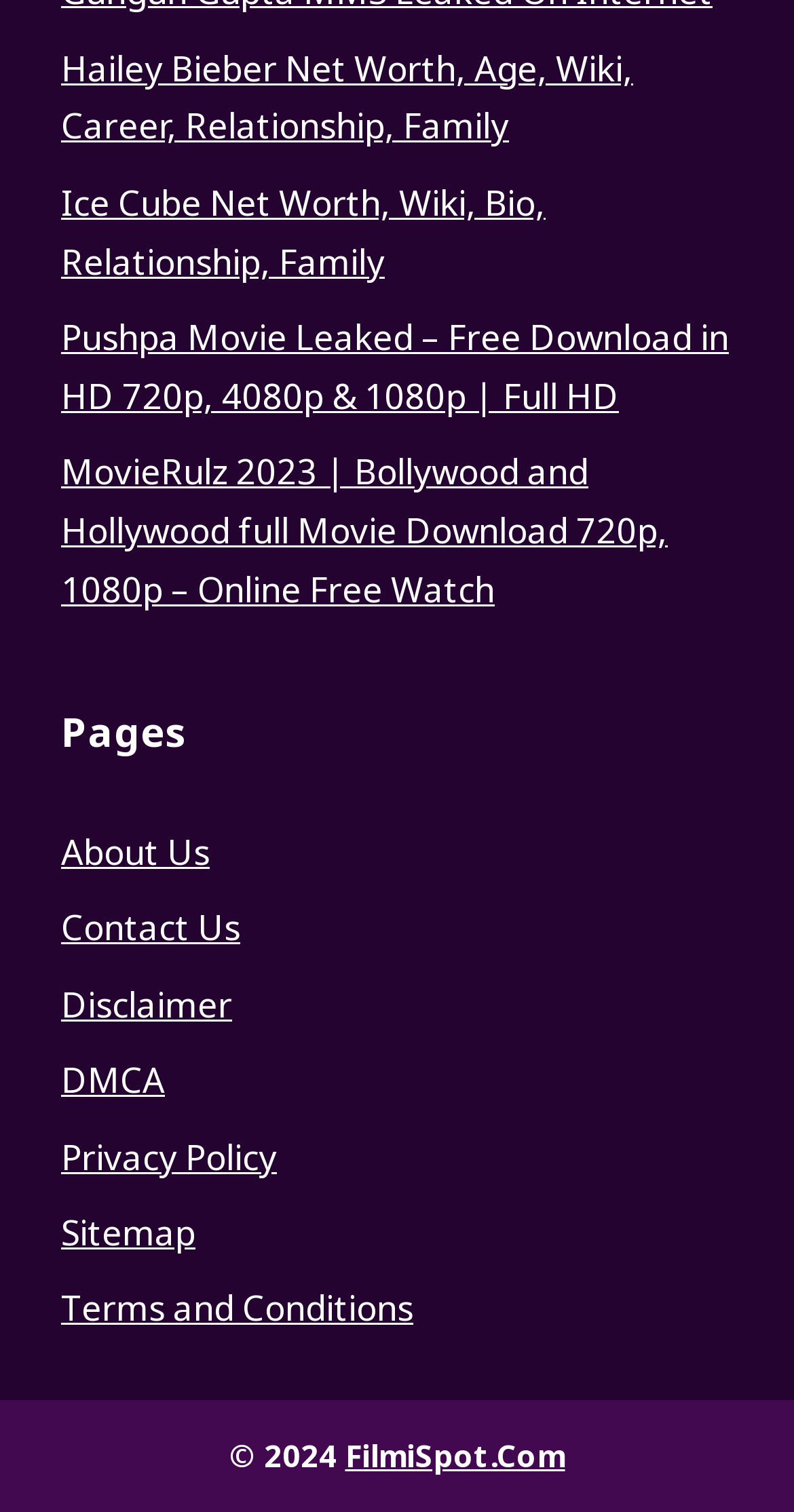What is the name of the website? From the image, respond with a single word or brief phrase.

FilmiSpot.Com